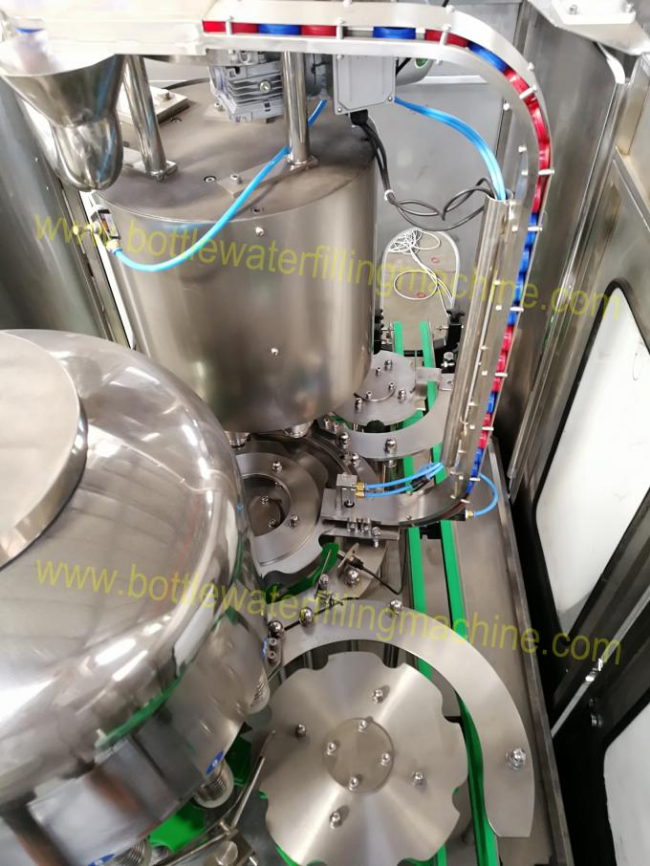What is the benefit of the machine's structured layout?
Kindly answer the question with as much detail as you can.

The caption notes that the machine's structured layout indicates a focus on efficiency, making it ideal for high-capacity packaging environments, implying that the organized design of the machine enables it to operate more efficiently and effectively.